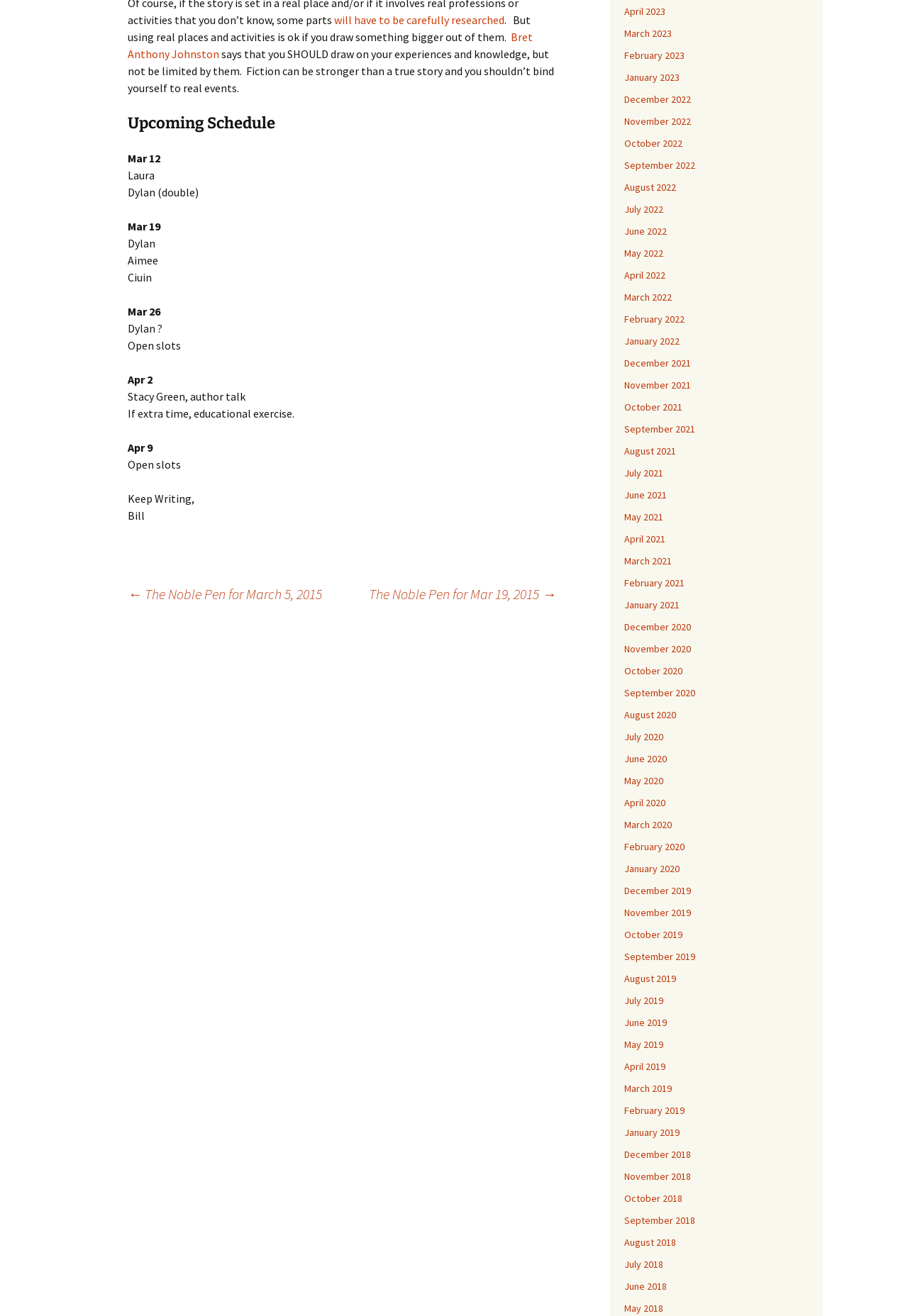Given the description of the UI element: "parent_node: Email * aria-describedby="email-notes" name="email"", predict the bounding box coordinates in the form of [left, top, right, bottom], with each value being a float between 0 and 1.

None